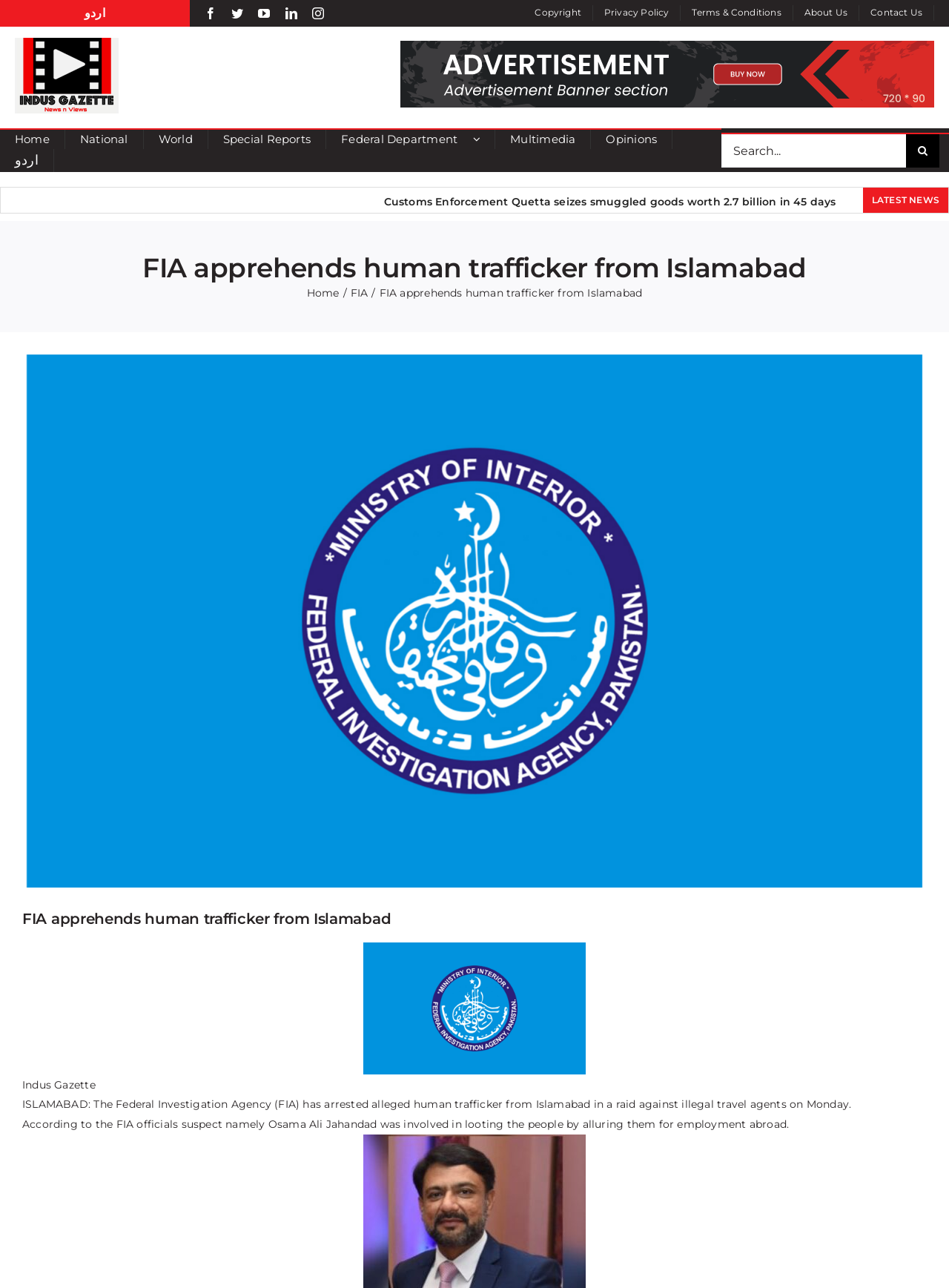What is the purpose of the button with a magnifying glass icon?
Could you answer the question in a detailed manner, providing as much information as possible?

I found the answer by looking at the button with a magnifying glass icon, which is commonly associated with search functionality, and then I saw the text 'Search for:' next to it, indicating that the purpose of the button is to search for something.